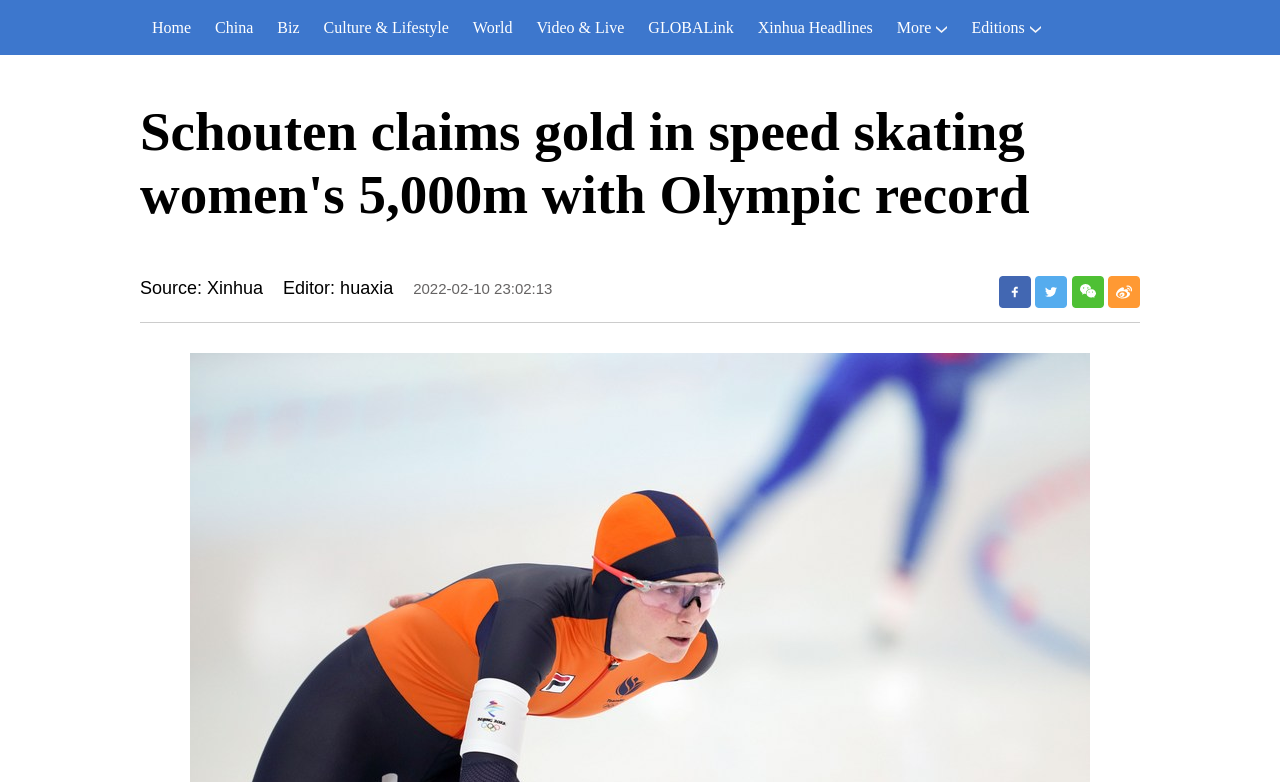Locate the bounding box coordinates of the element that needs to be clicked to carry out the instruction: "view Xinhua headlines". The coordinates should be given as four float numbers ranging from 0 to 1, i.e., [left, top, right, bottom].

[0.583, 0.0, 0.691, 0.07]